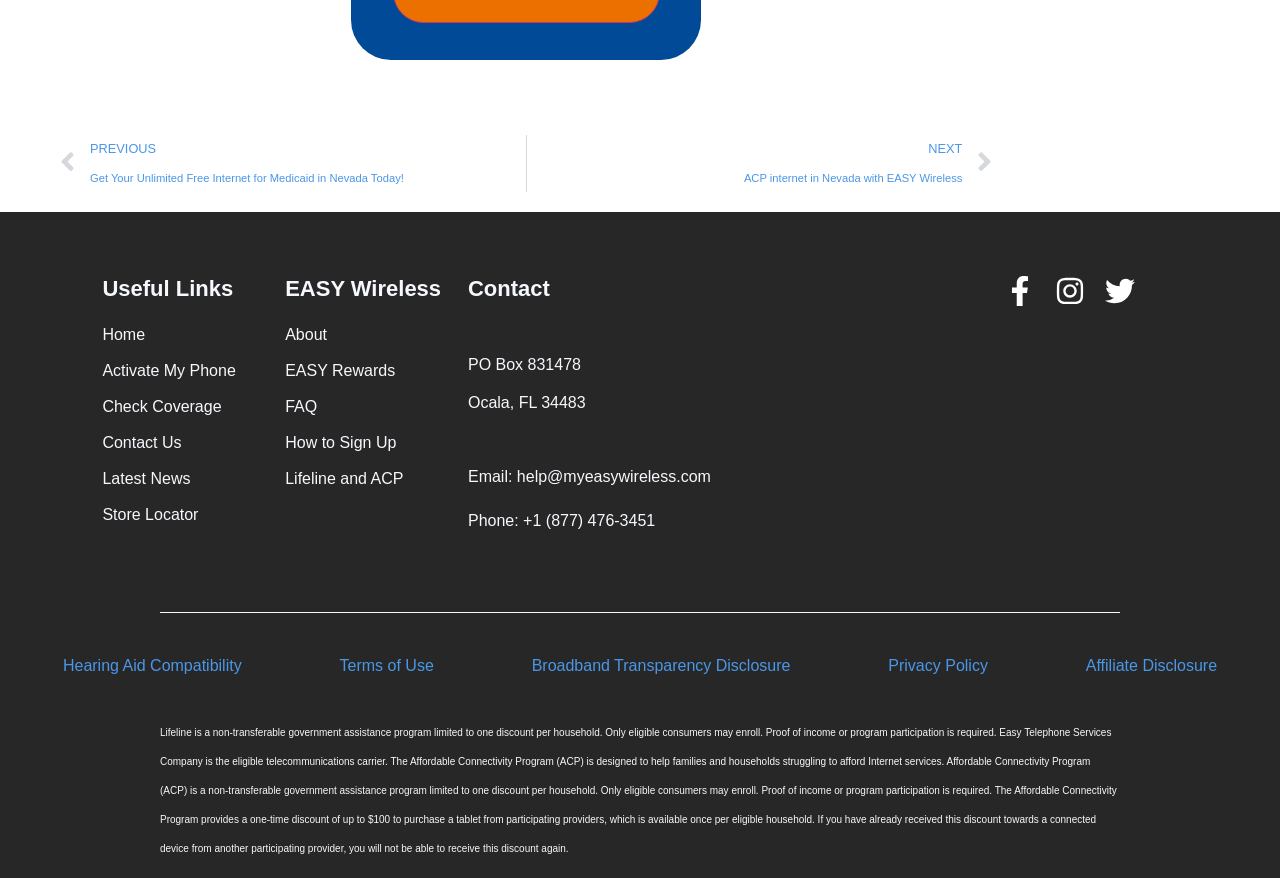Using the information in the image, give a detailed answer to the following question: What is the purpose of the Affordable Connectivity Program?

I determined the answer by reading the static text element that describes the Affordable Connectivity Program and understanding its purpose.